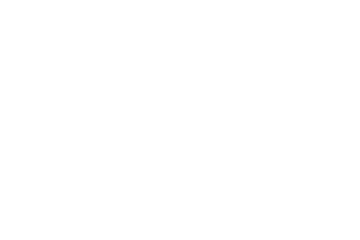What is the purpose of the image in the article?
Respond to the question with a well-detailed and thorough answer.

The caption states that the image serves as a visual focal point that enhances the gardening concepts discussed in the accompanying text, which implies that the purpose of the image is to provide a visual representation of the article's content.